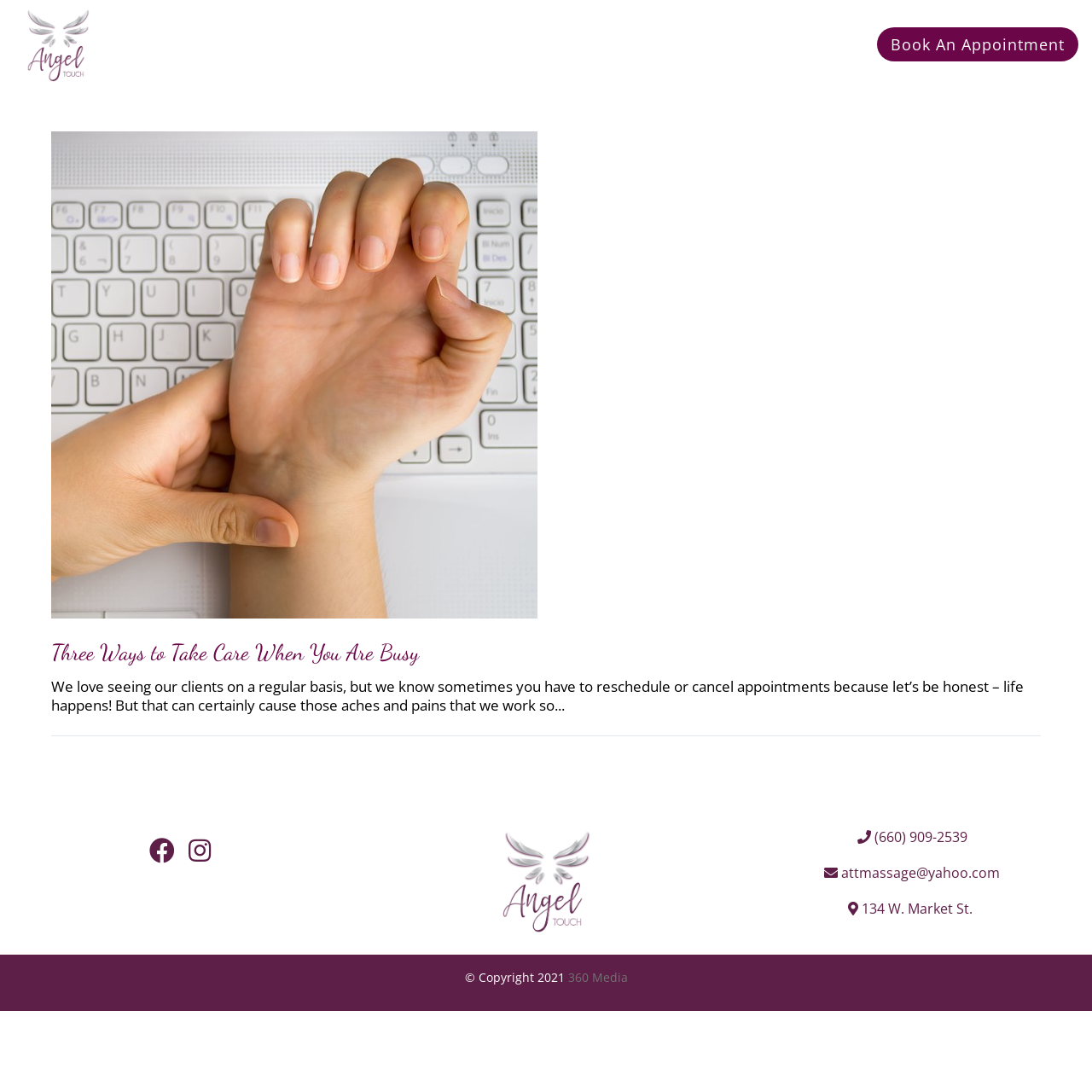Based on the element description attmassage@yahoo.com, identify the bounding box coordinates for the UI element. The coordinates should be in the format (top-left x, top-left y, bottom-right x, bottom-right y) and within the 0 to 1 range.

[0.771, 0.79, 0.916, 0.808]